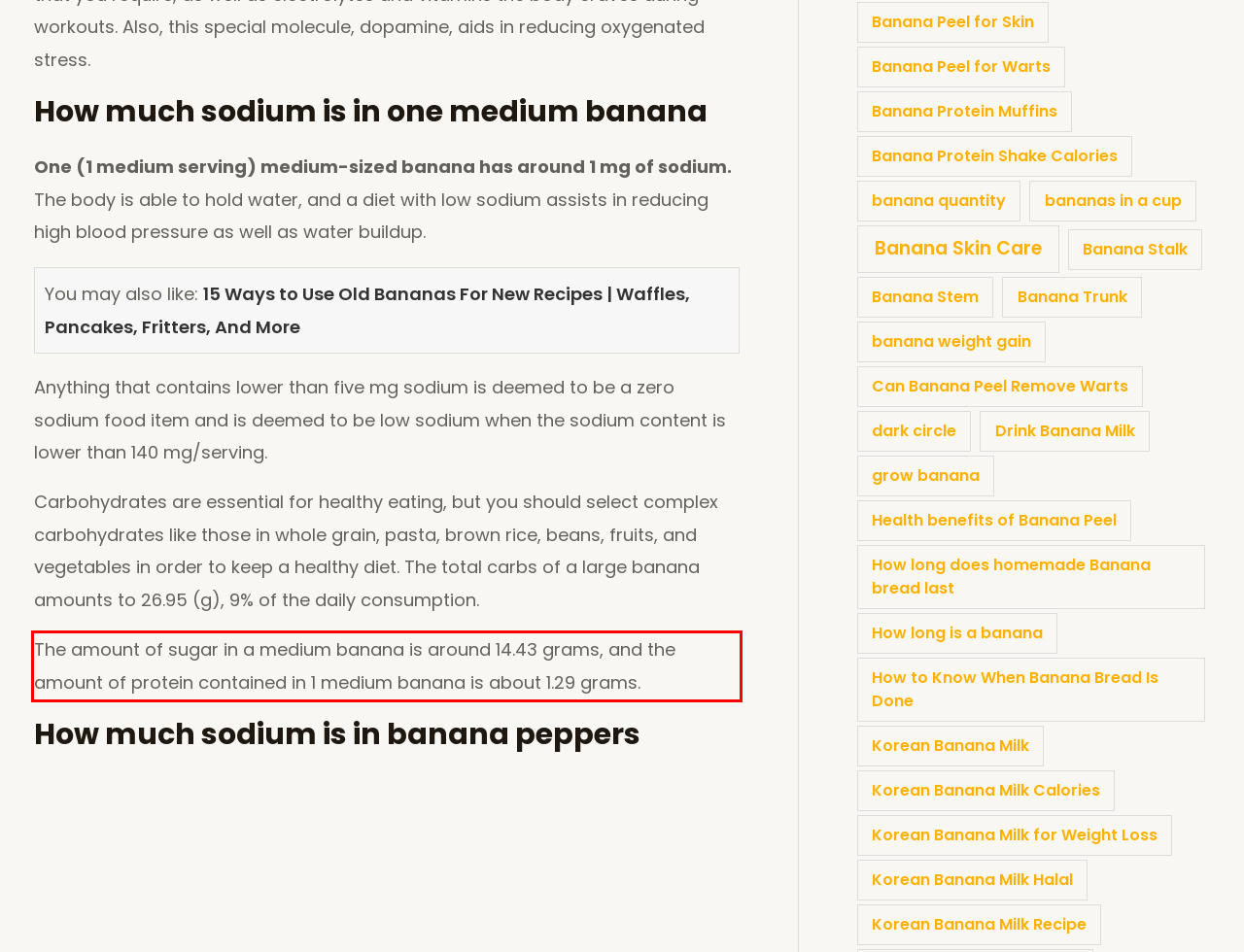Extract and provide the text found inside the red rectangle in the screenshot of the webpage.

The amount of sugar in a medium banana is around 14.43 grams, and the amount of protein contained in 1 medium banana is about 1.29 grams.